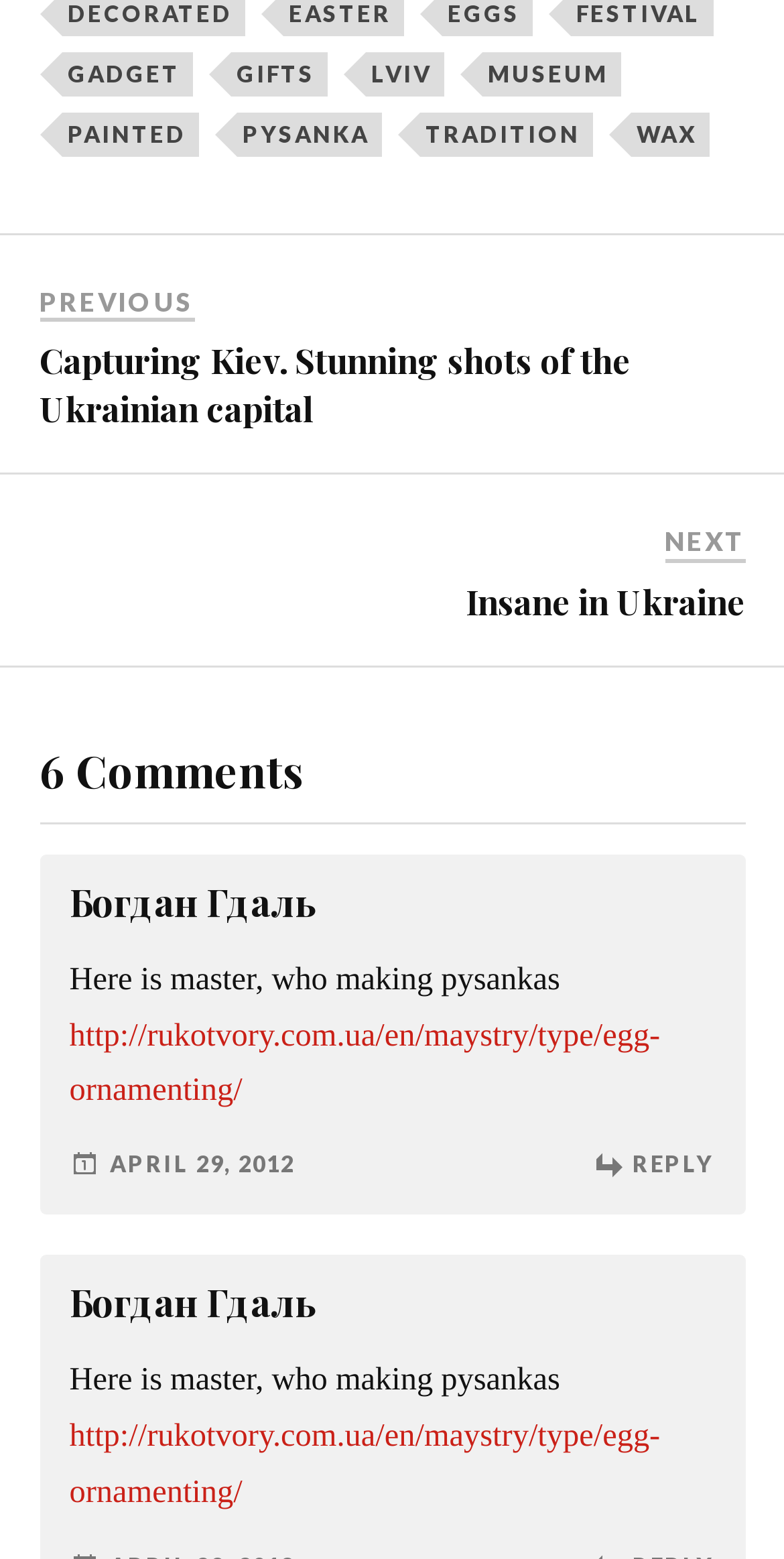Determine the bounding box coordinates of the element that should be clicked to execute the following command: "Go to NEXT page".

[0.847, 0.266, 0.95, 0.287]